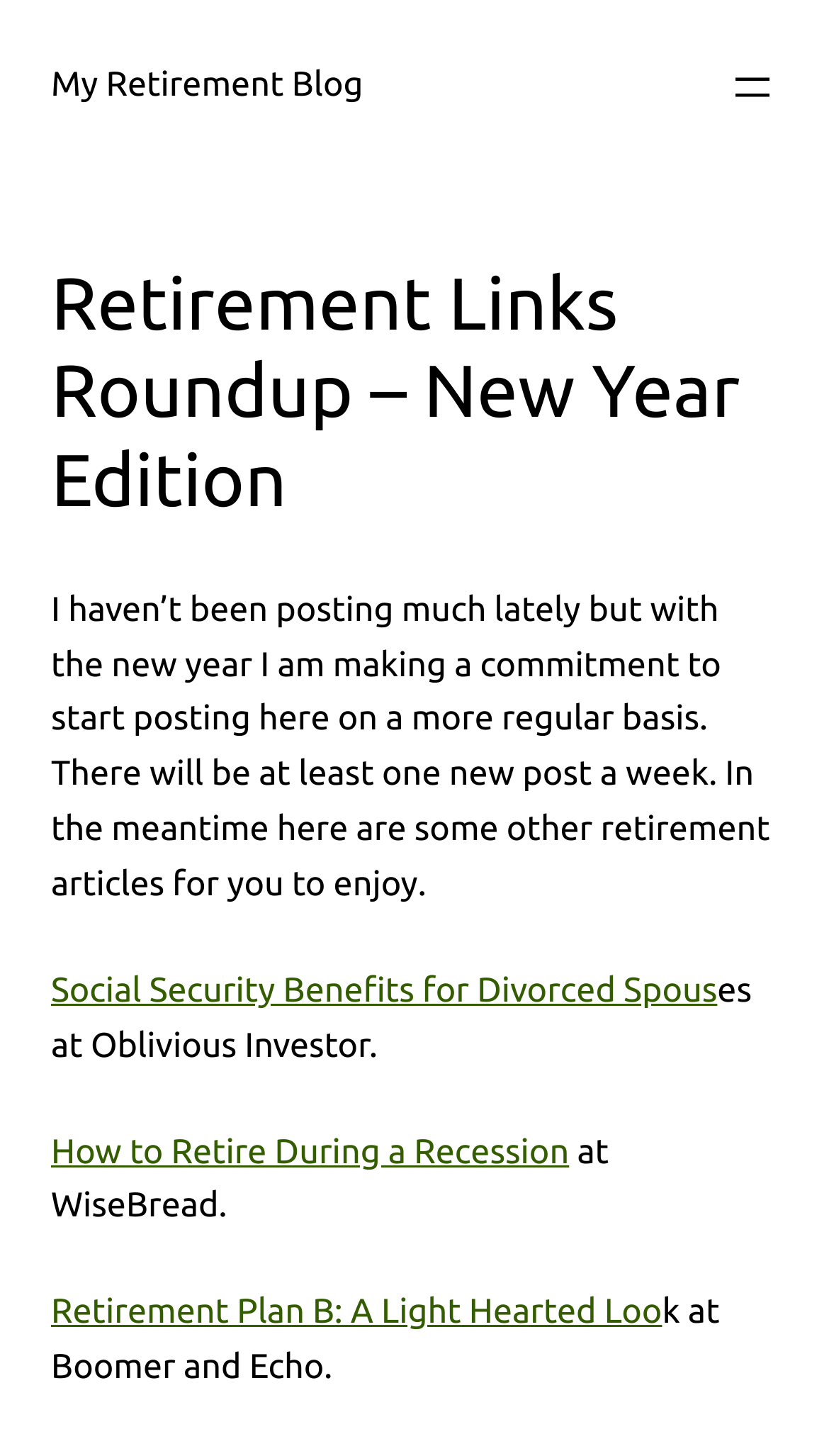Provide the bounding box coordinates of the UI element that matches the description: "aria-label="Open menu"".

[0.877, 0.042, 0.938, 0.077]